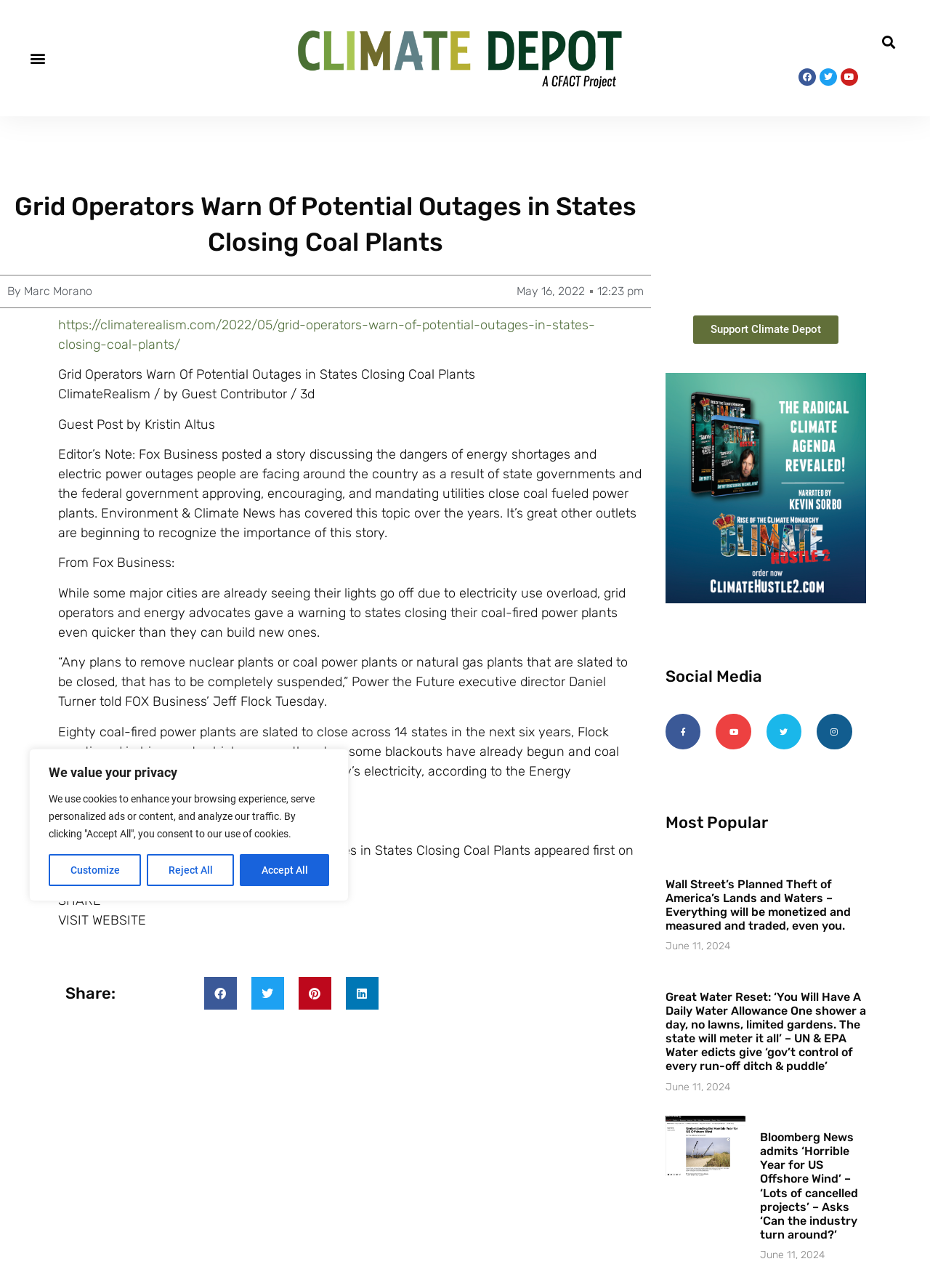Please locate the bounding box coordinates of the region I need to click to follow this instruction: "Search for something".

[0.691, 0.023, 0.968, 0.042]